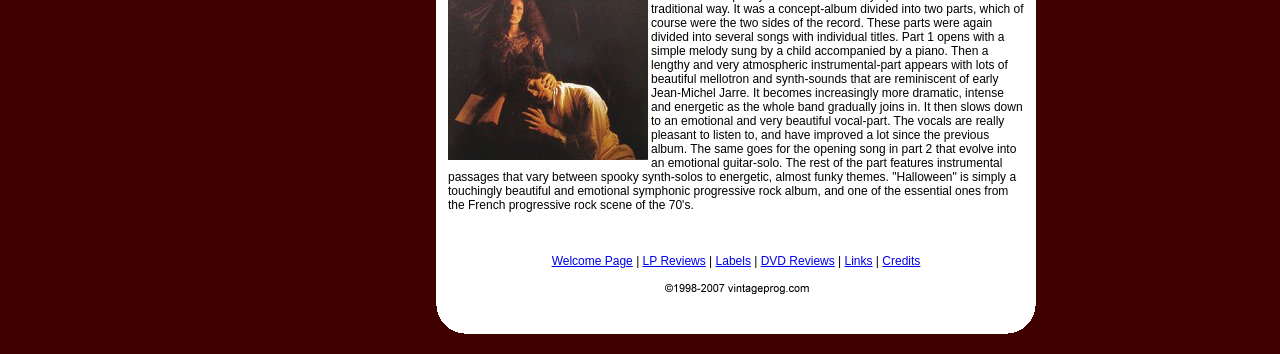What is the content of the second table cell in the bottom section?
Look at the screenshot and respond with one word or a short phrase.

an image